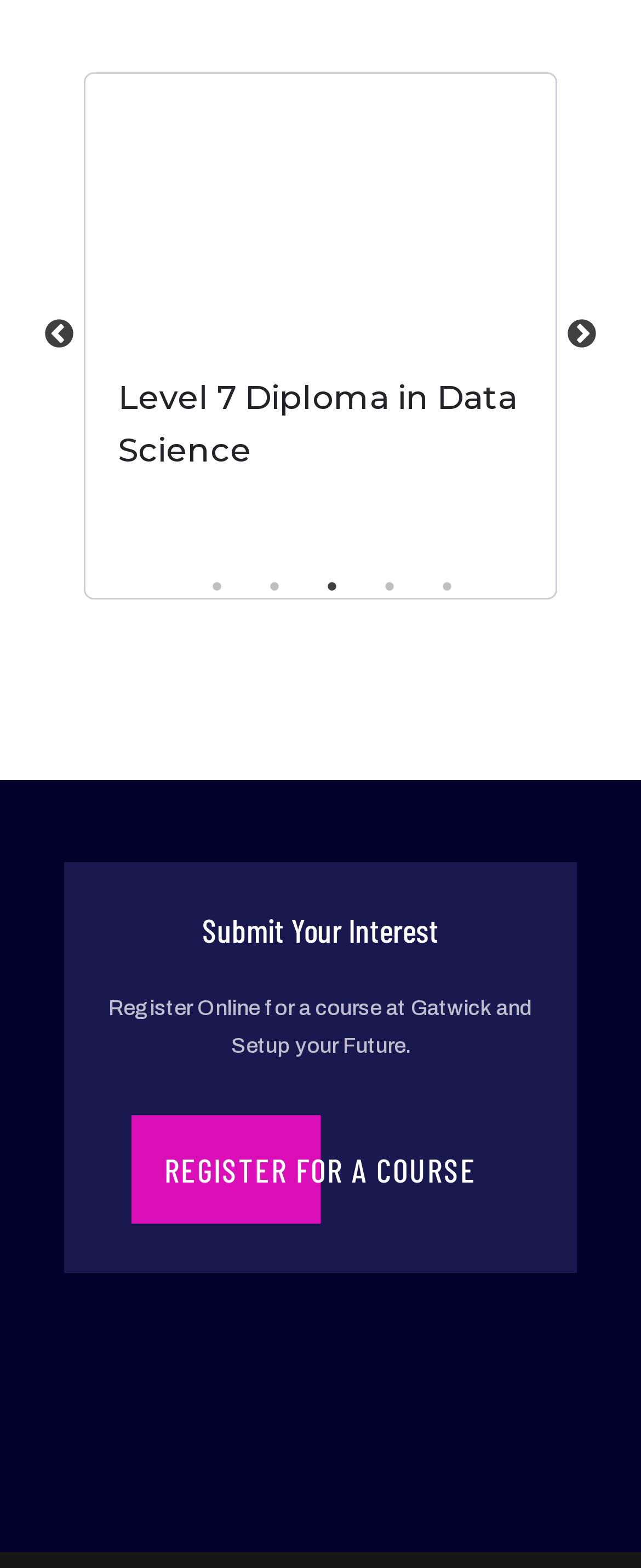Please provide a short answer using a single word or phrase for the question:
What is the purpose of the 'Submit Your Interest' section?

To register for a course